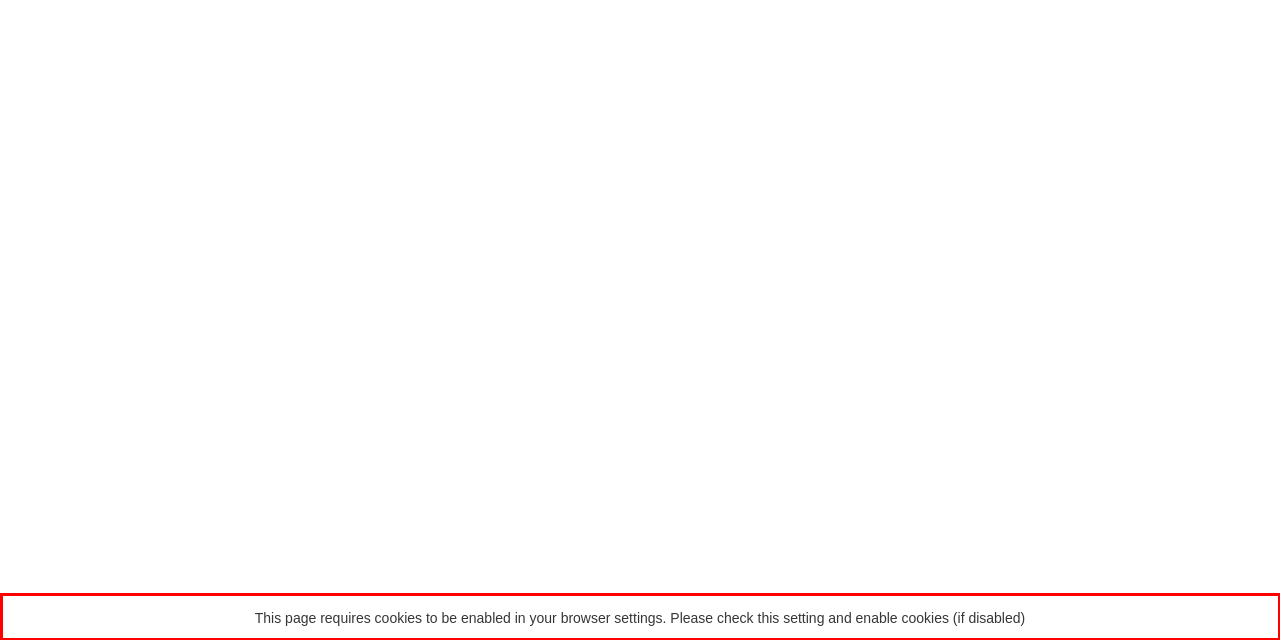Using the provided screenshot of a webpage, recognize and generate the text found within the red rectangle bounding box.

This page requires cookies to be enabled in your browser settings. Please check this setting and enable cookies (if disabled)